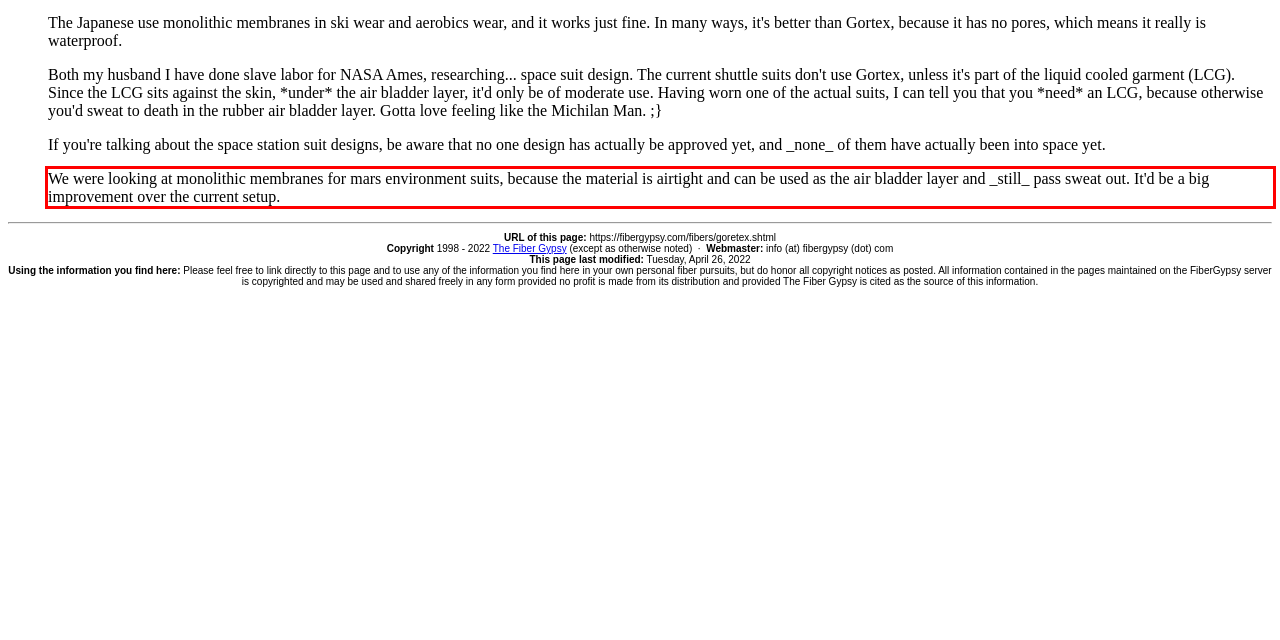Given a screenshot of a webpage containing a red bounding box, perform OCR on the text within this red bounding box and provide the text content.

We were looking at monolithic membranes for mars environment suits, because the material is airtight and can be used as the air bladder layer and _still_ pass sweat out. It'd be a big improvement over the current setup.